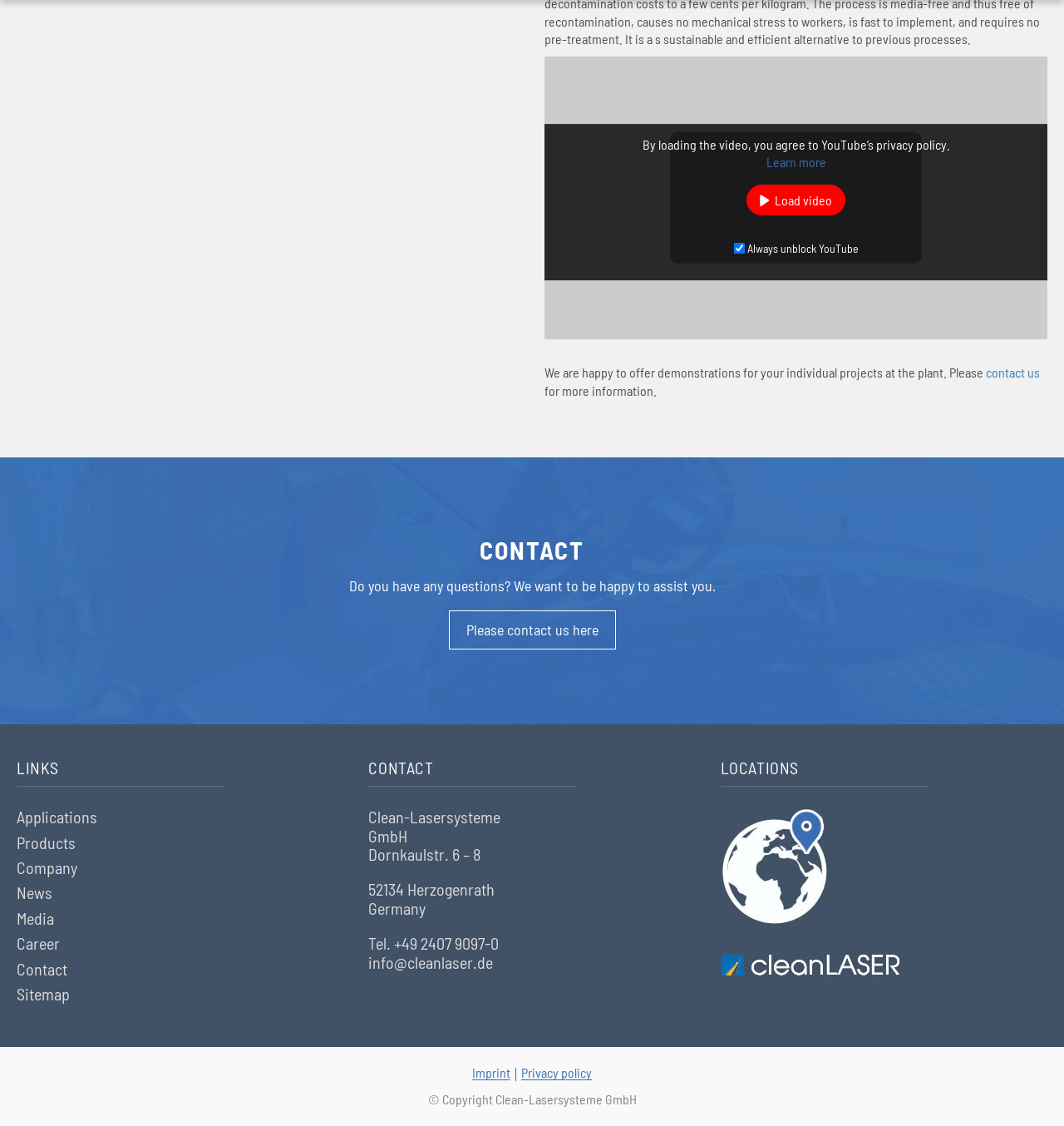Analyze the image and give a detailed response to the question:
What is the company name?

I found the company name by looking at the CONTACT section, where it is written as 'Clean-Lasersysteme GmbH' along with the address and other contact information.